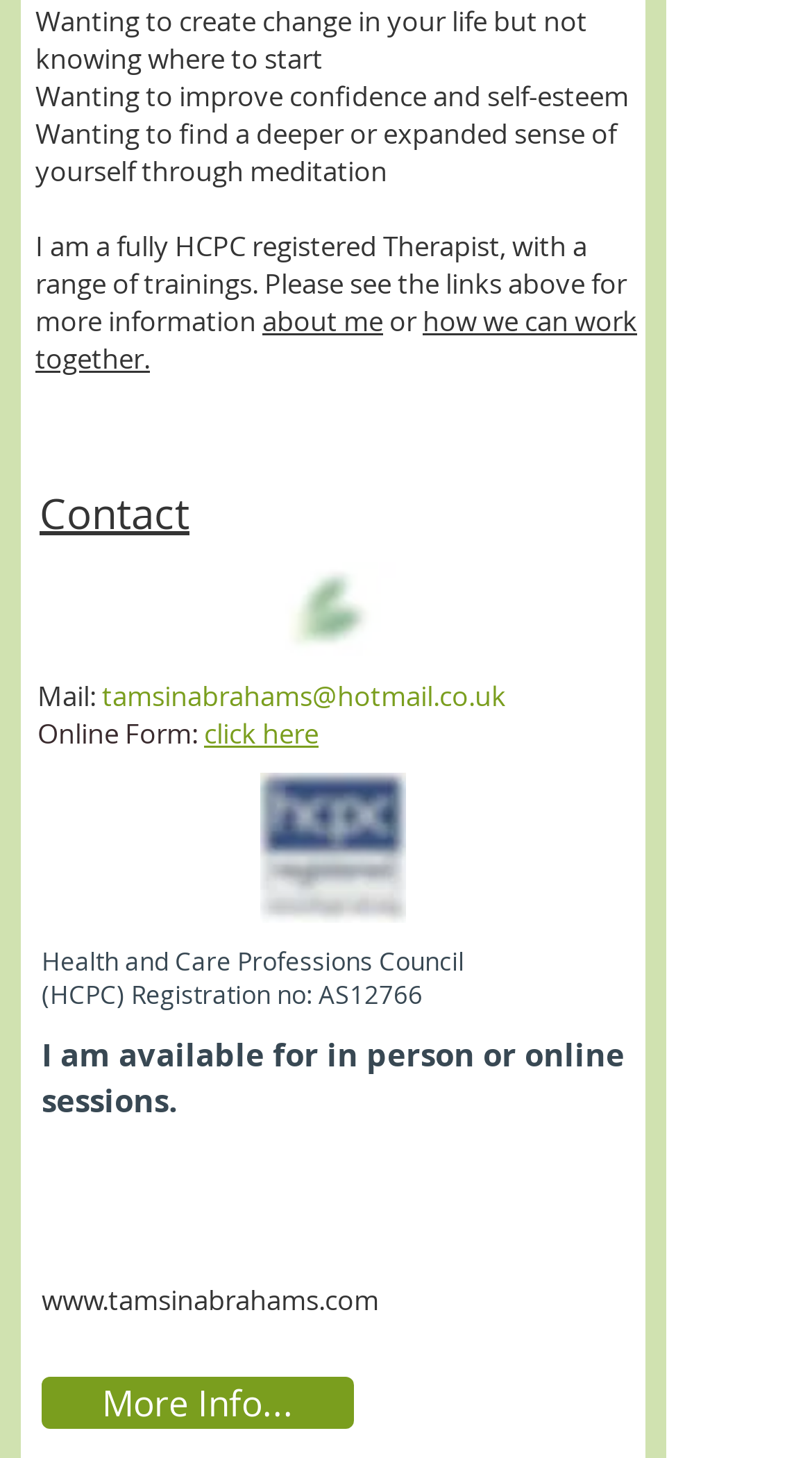With reference to the image, please provide a detailed answer to the following question: How can you contact the therapist?

The contact information is provided in the 'Contact' section, where it says 'Mail:' and provides an email address, and also 'Online Form:' with a link to click.